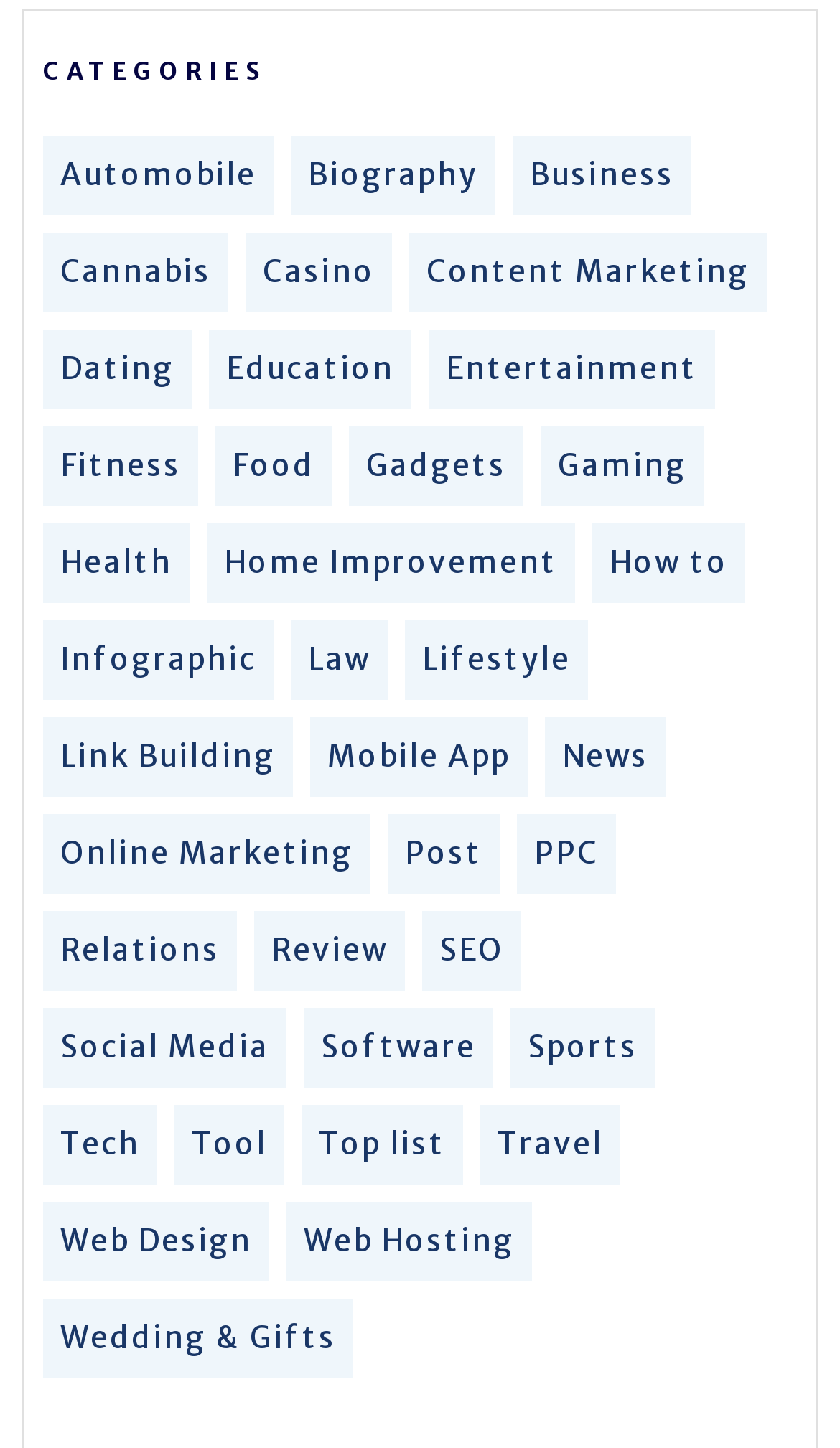Locate and provide the bounding box coordinates for the HTML element that matches this description: "Home Improvement".

[0.267, 0.373, 0.664, 0.405]